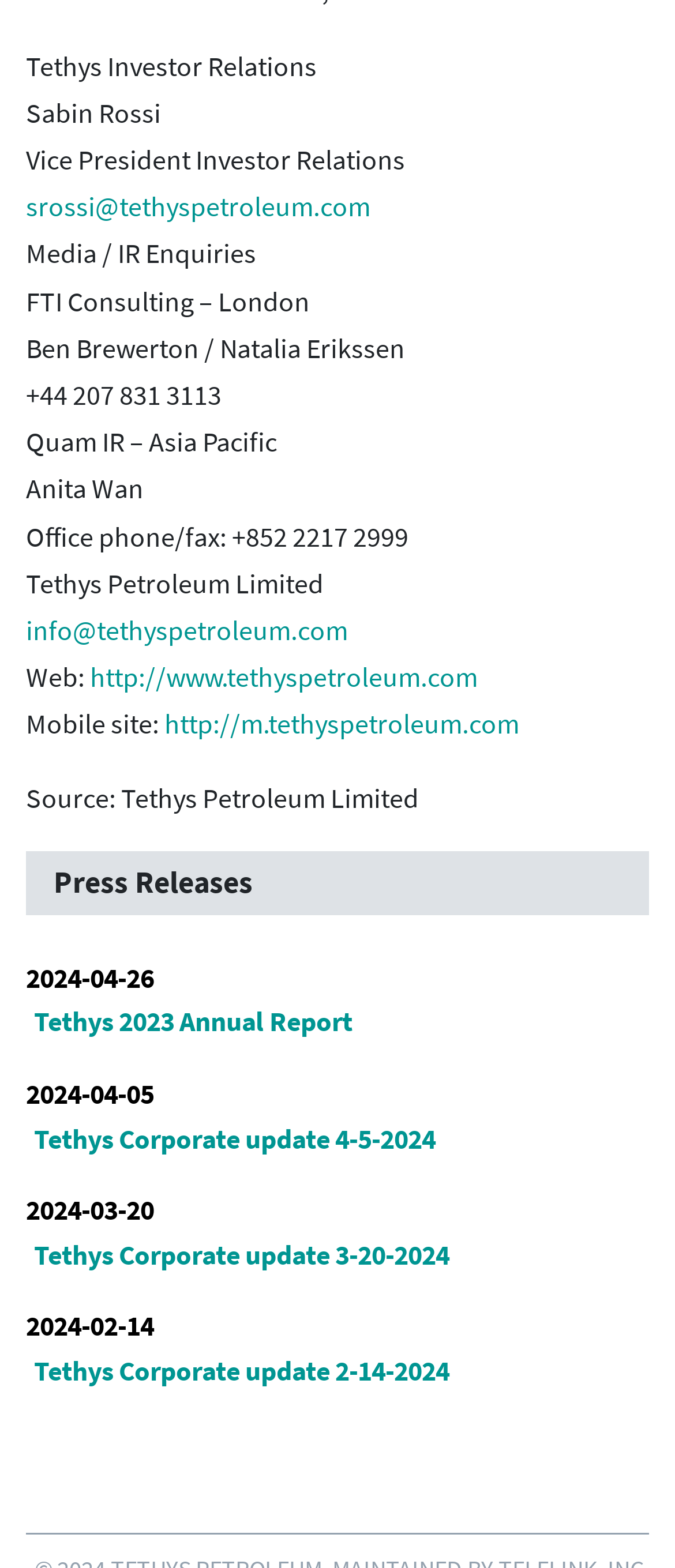Pinpoint the bounding box coordinates of the clickable element needed to complete the instruction: "Email info@tethyspetroleum.com". The coordinates should be provided as four float numbers between 0 and 1: [left, top, right, bottom].

[0.038, 0.39, 0.515, 0.413]